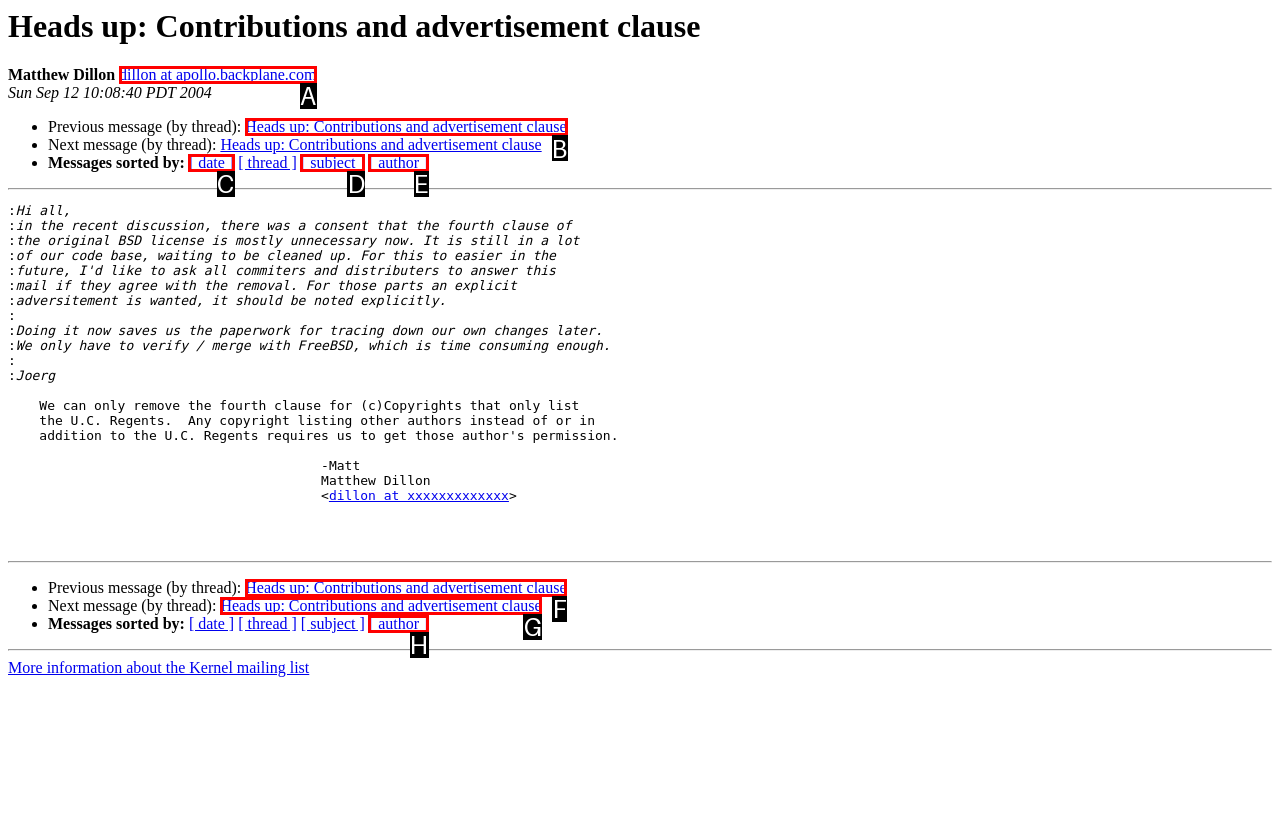Tell me which letter I should select to achieve the following goal: View previous message
Answer with the corresponding letter from the provided options directly.

B